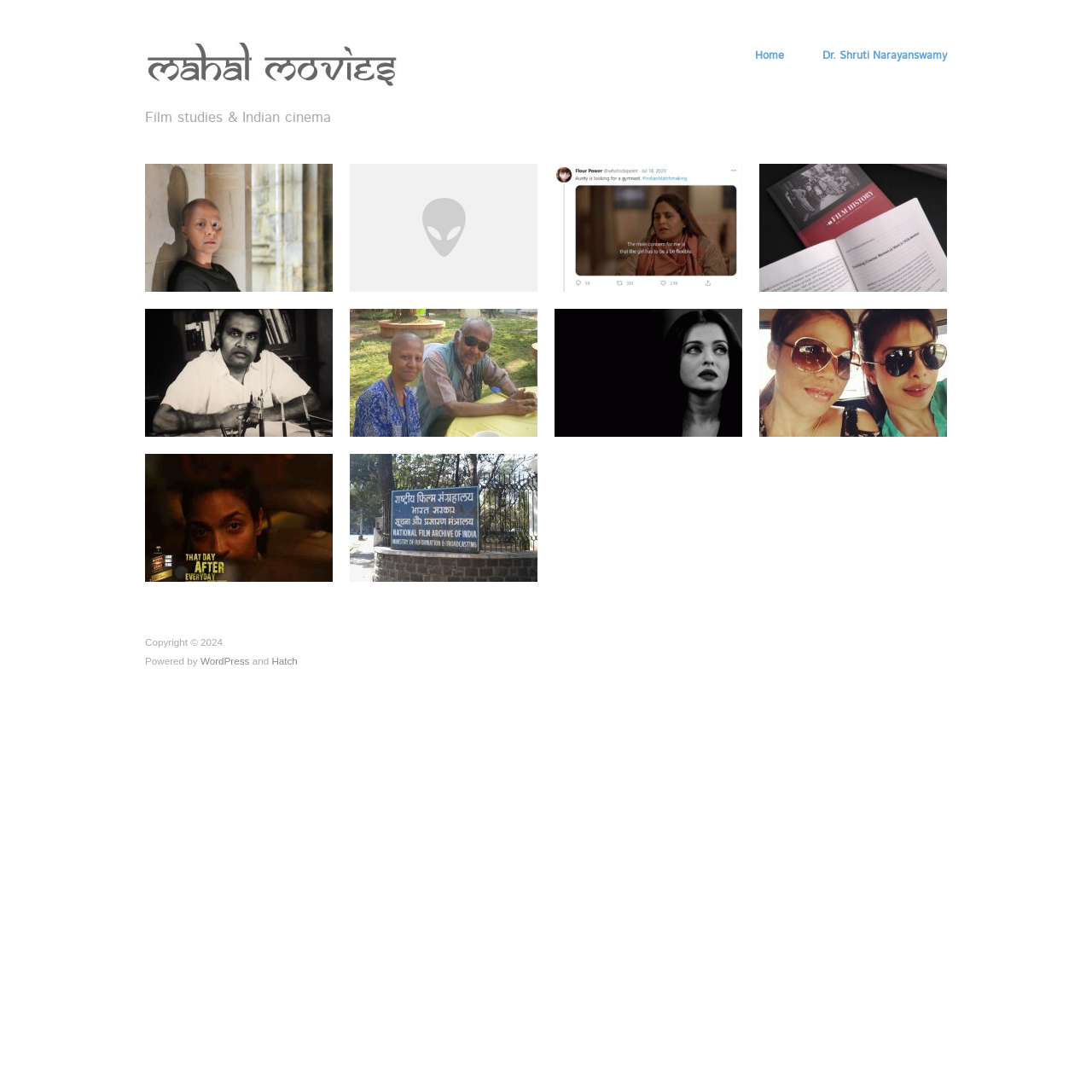Provide the bounding box coordinates of the section that needs to be clicked to accomplish the following instruction: "Check the publication alert."

[0.695, 0.201, 0.867, 0.213]